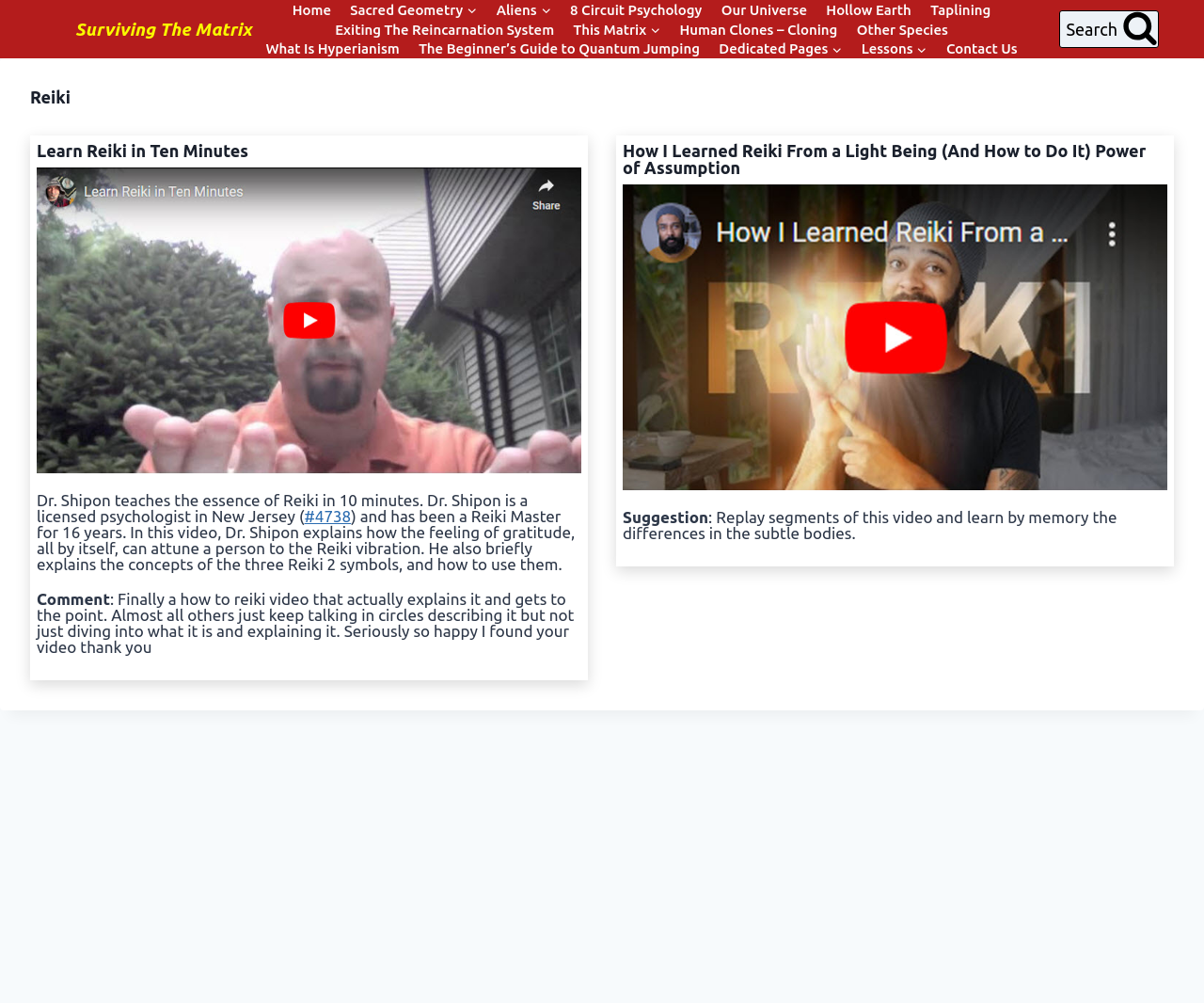Respond with a single word or phrase:
How many years has Dr. Shipon been a Reiki Master?

16 years